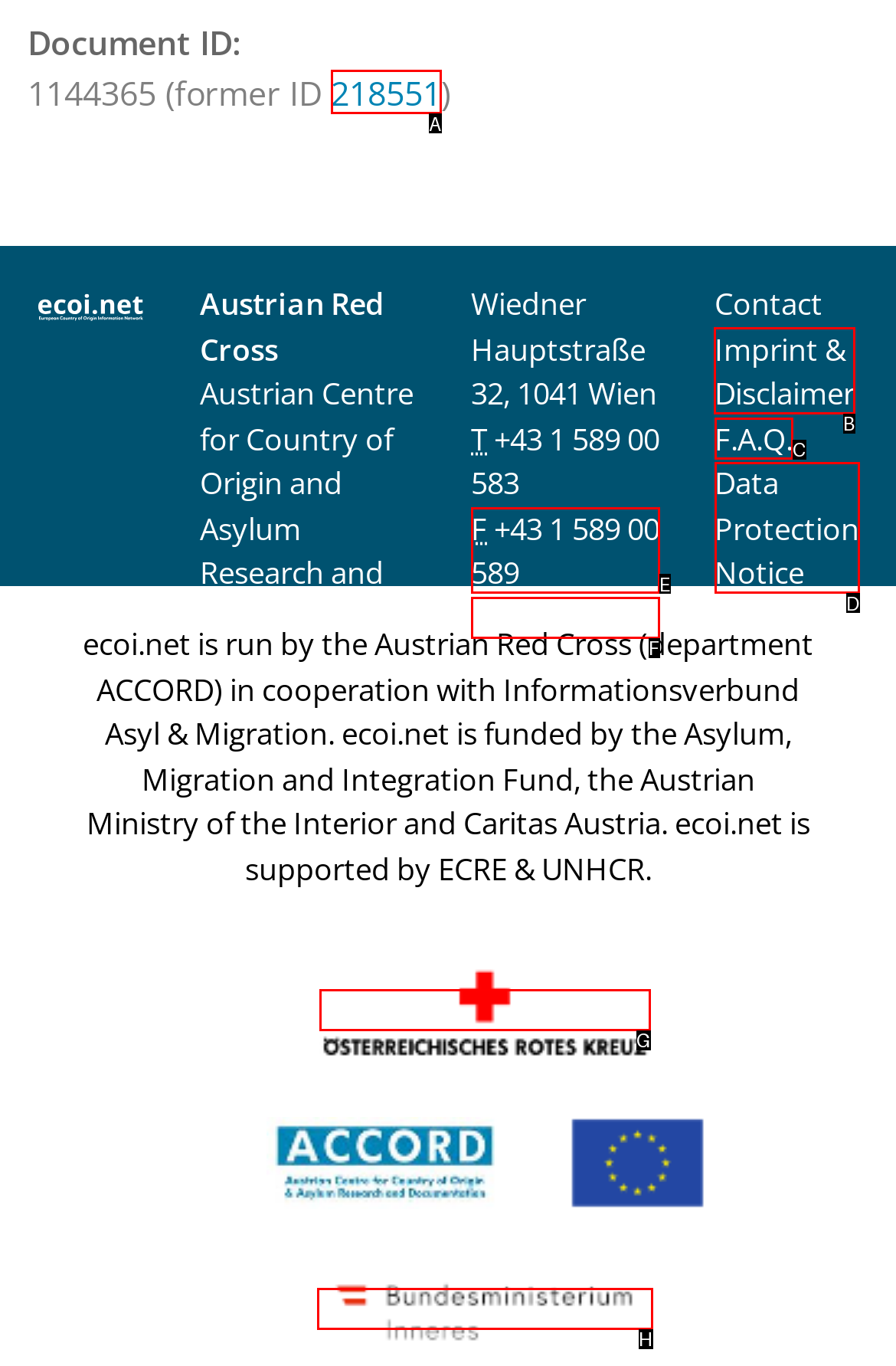Determine which HTML element should be clicked to carry out the following task: view the imprint and disclaimer Respond with the letter of the appropriate option.

B